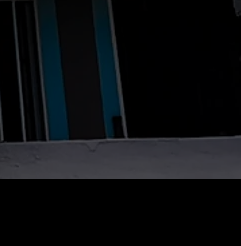Describe the image with as much detail as possible.

The image depicts a scene from Laos, showcasing the distinct architectural styles and colors typical of the region. The setting appears to capture a corner of a building, revealing vertical lines of varying shades, including dark tones accented with lighter hues of blue. This composition hints at the unique blend of traditional and modern elements found in Laotian architecture. The contrasting dark and bright colors evoke a sense of depth and character, inviting viewers to explore the beauty and charm of Laos, a country steeped in rich culture and natural scenery.